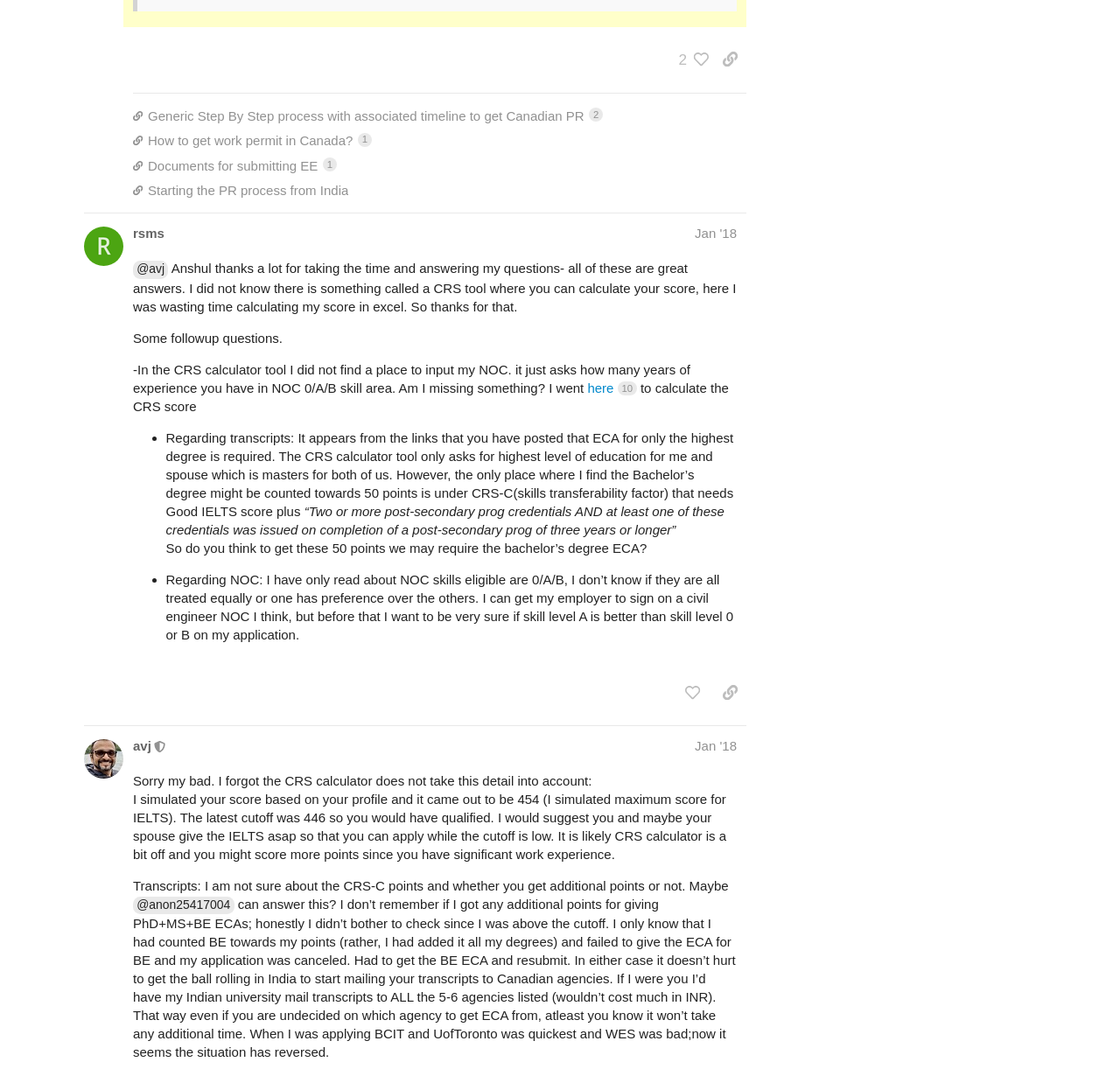Determine the bounding box coordinates for the UI element matching this description: "title="like this post"".

[0.604, 0.267, 0.633, 0.295]